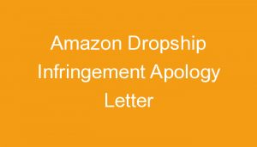Provide an in-depth description of the image.

The image features a bold, white text overlay on a vibrant orange background, displaying the title "Amazon Dropship Infringement Apology Letter." This title suggests that the content pertains to a formal letter addressing issues related to dropshipping practices on Amazon, likely regarding copyright or trademark infringements. The bright colors and prominent font emphasize the importance of the message conveyed in the letter, which may be relevant for e-commerce sellers and individuals engaged in dropshipping. This document could serve as a crucial resource for understanding compliance and legal considerations in the dropshipping business model.